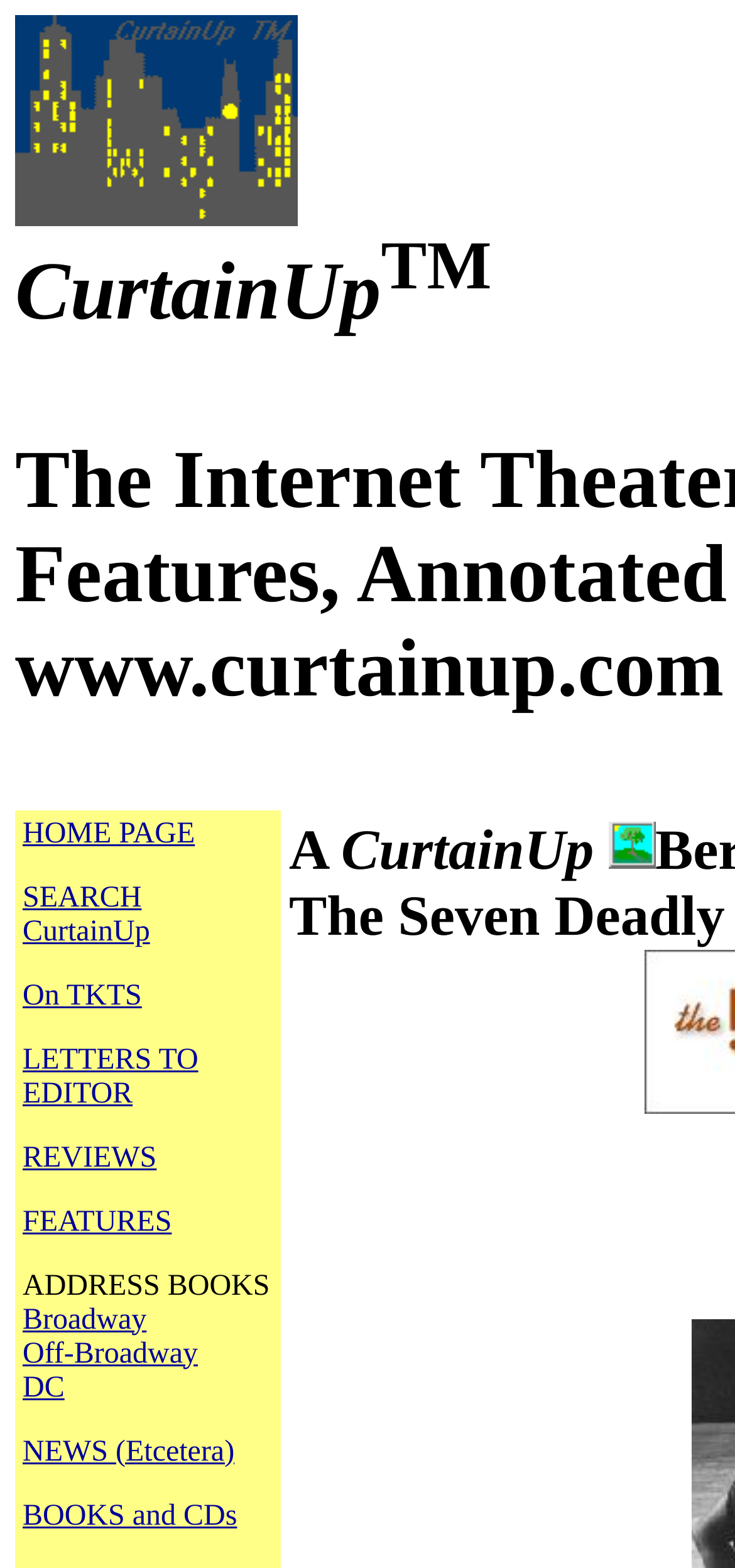Please determine the bounding box coordinates of the element's region to click for the following instruction: "click HOME PAGE".

[0.031, 0.521, 0.265, 0.542]